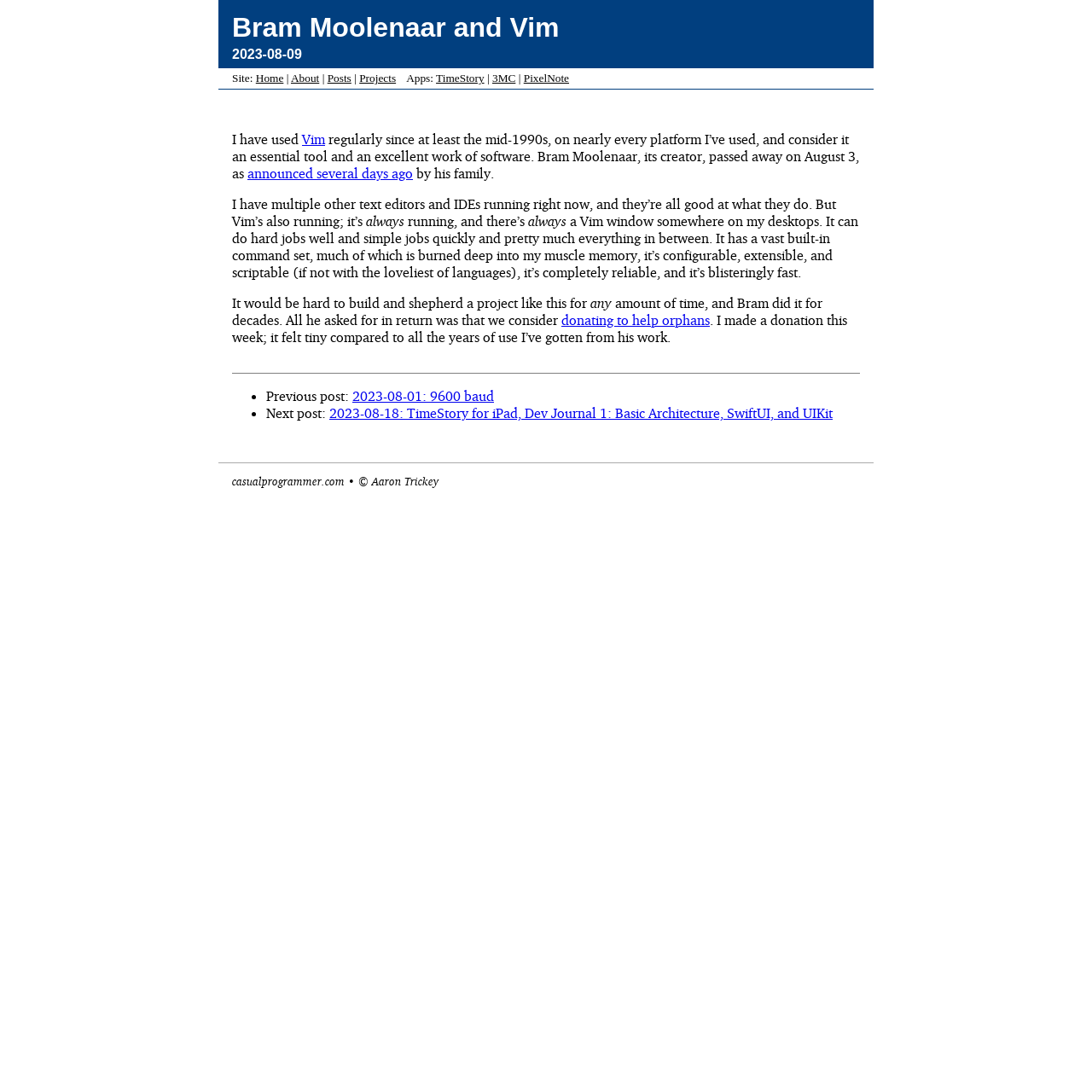Construct a comprehensive description capturing every detail on the webpage.

The webpage is about Bram Moolenaar, the creator of Vim, a popular text editor. At the top, there is a heading with the title "Bram Moolenaar and Vim" and a date "2023-08-09" below it. To the right of the date, there are navigation links "Home", "About", "Posts", and "Projects". Below these links, there is a section labeled "Apps:" with links to "TimeStory", "3MC", and "PixelNote".

The main content of the webpage is an article that pays tribute to Bram Moolenaar, who passed away on August 3. The article describes the author's experience with Vim, stating that it is an essential tool and an excellent work of software. The author mentions that they have used Vim regularly since the mid-1990s on nearly every platform they've used. The article also praises Bram Moolenaar's work on Vim, noting that it would be hard to build and maintain a project like Vim for decades.

At the bottom of the article, there are links to previous and next posts, with the previous post titled "2023-08-01: 9600 baud" and the next post titled "2023-08-18: TimeStory for iPad, Dev Journal 1: Basic Architecture, SwiftUI, and UIKit". Finally, there is a footer section with the website's name "casualprogrammer.com" and a copyright notice "© Aaron Trickey".